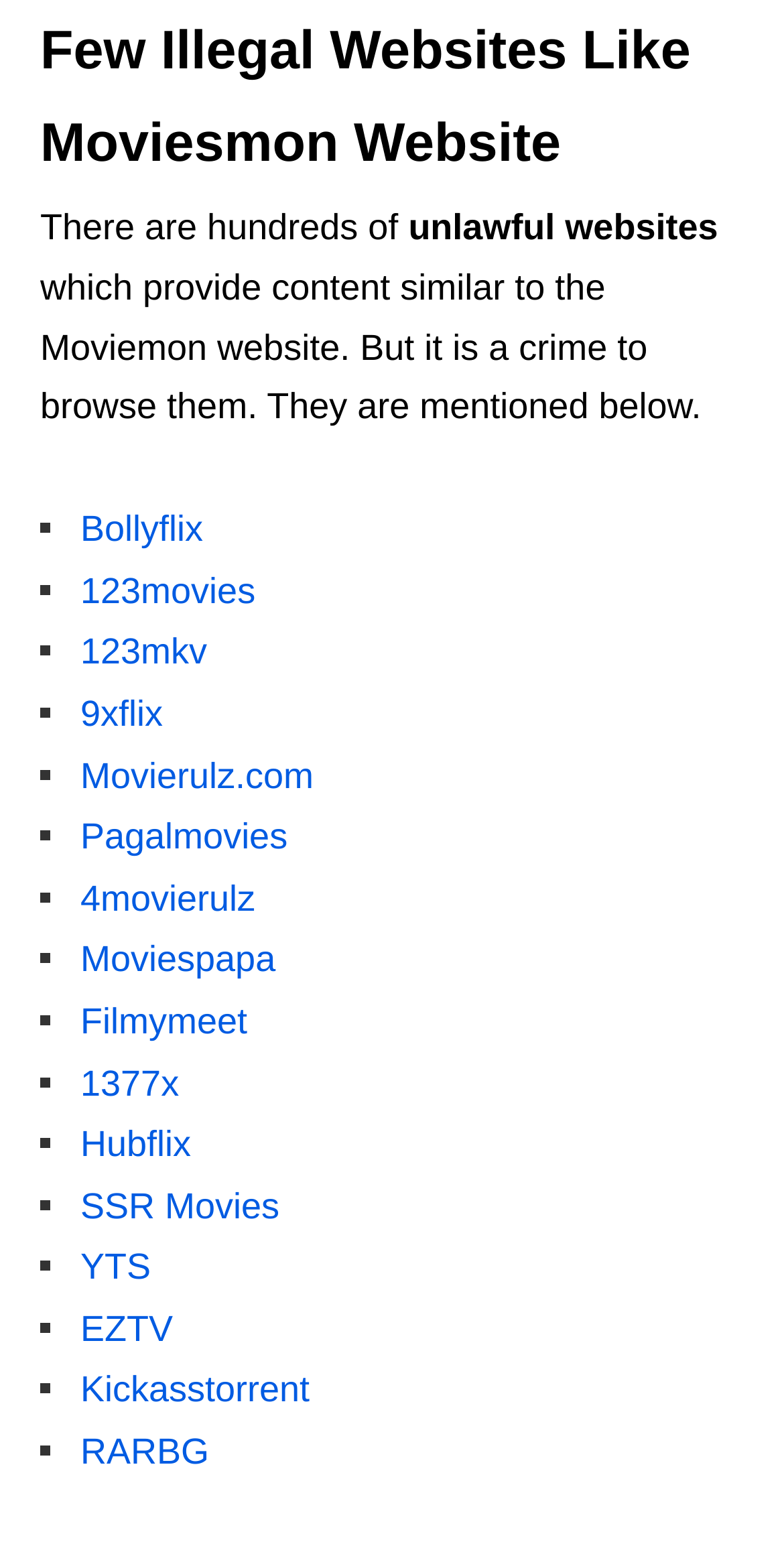Bounding box coordinates are given in the format (top-left x, top-left y, bottom-right x, bottom-right y). All values should be floating point numbers between 0 and 1. Provide the bounding box coordinate for the UI element described as: SSR Movies

[0.103, 0.769, 0.356, 0.795]